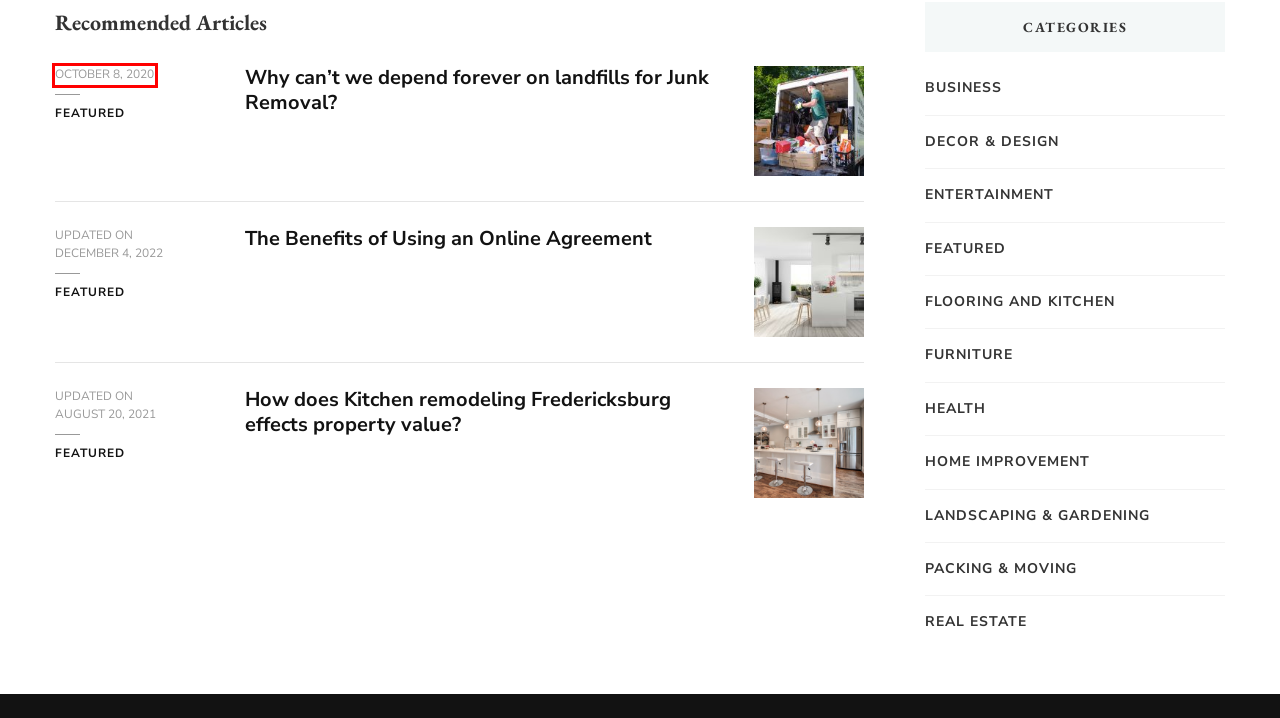You are presented with a screenshot of a webpage that includes a red bounding box around an element. Determine which webpage description best matches the page that results from clicking the element within the red bounding box. Here are the candidates:
A. The Benefits of Using an Online Agreement - For Pcs Home
B. Furniture – For Pcs Home
C. 9 - 2020 - For Pcs Home
D. BUSINESS – For Pcs Home
E. health – For Pcs Home
F. How does Kitchen remodeling Fredericksburg effects property value? - For Pcs Home
G. Entertainment – For Pcs Home
H. Why can’t we depend forever on landfills for Junk Removal? - For Pcs Home

H